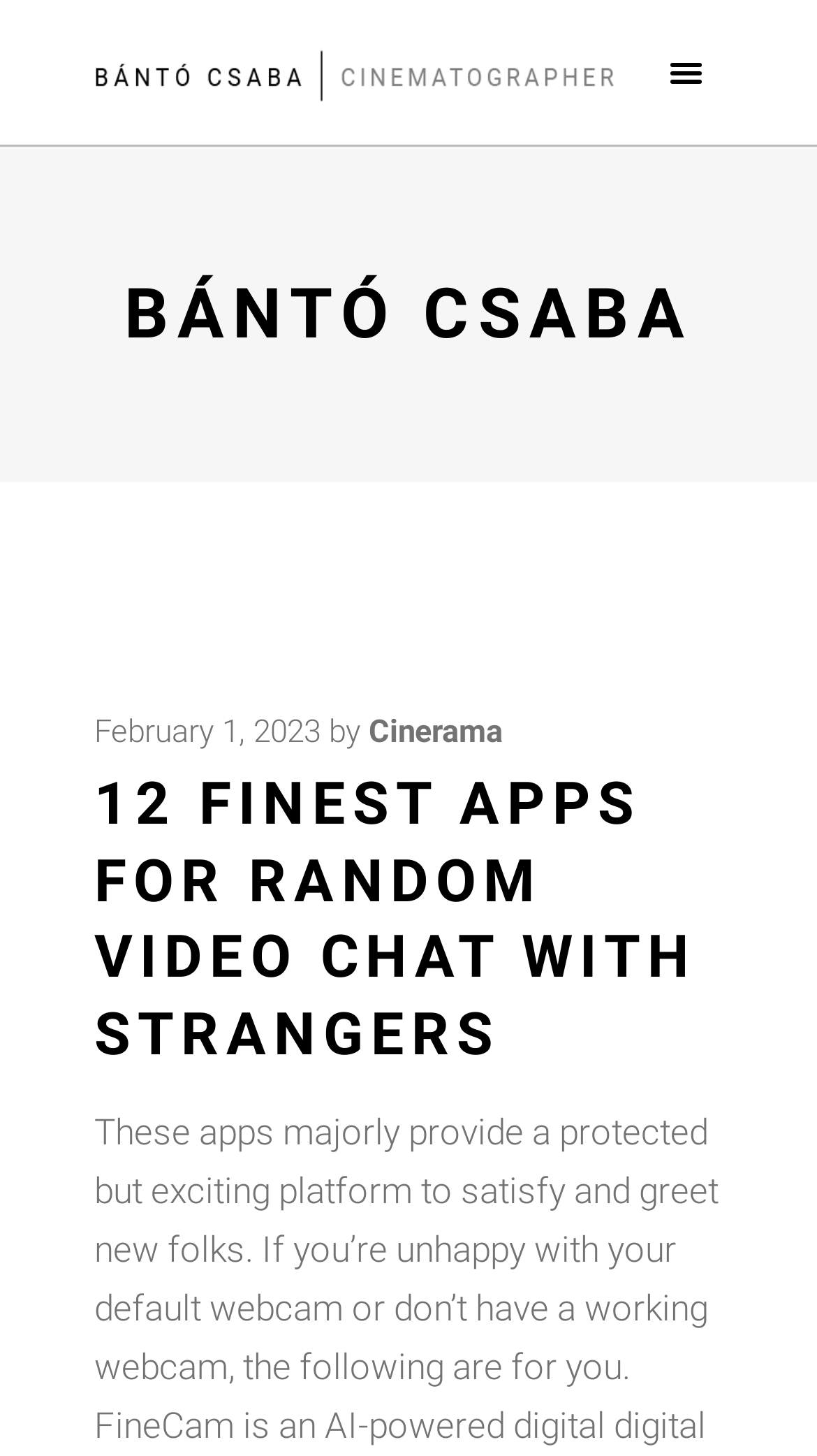Detail the various sections and features of the webpage.

The webpage is about the 12 finest apps for random video chat with strangers, written by Bántó Csaba. At the top left corner, there is a mobile logo, which is also a link. On the top right corner, there is another link with no text. Below the mobile logo, there is a layout table that spans the entire width of the page. Within this table, there is a heading that displays the author's name, "BÁNTÓ CSABA", positioned at the top left. 

Below the author's name, there is a link showing the date "February 1, 2023", followed by the text "by" and then another link to "Cinerama". Further down, there is a main heading that summarizes the content of the webpage, "12 FINEST APPS FOR RANDOM VIDEO CHAT WITH STRANGERS", which is centered and takes up most of the page width.